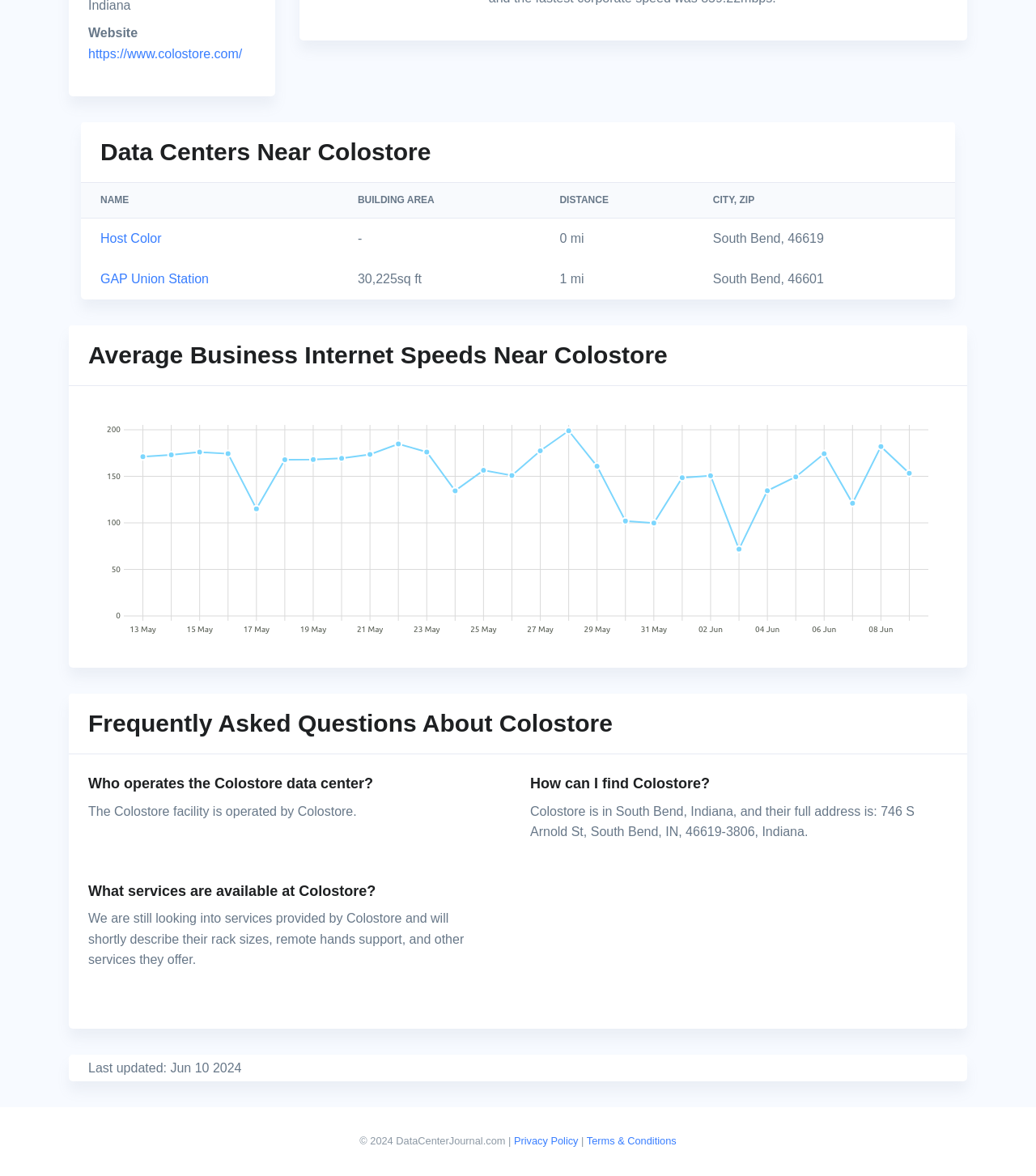Provide the bounding box coordinates of the HTML element described by the text: "Terms & Conditions".

[0.566, 0.965, 0.653, 0.976]